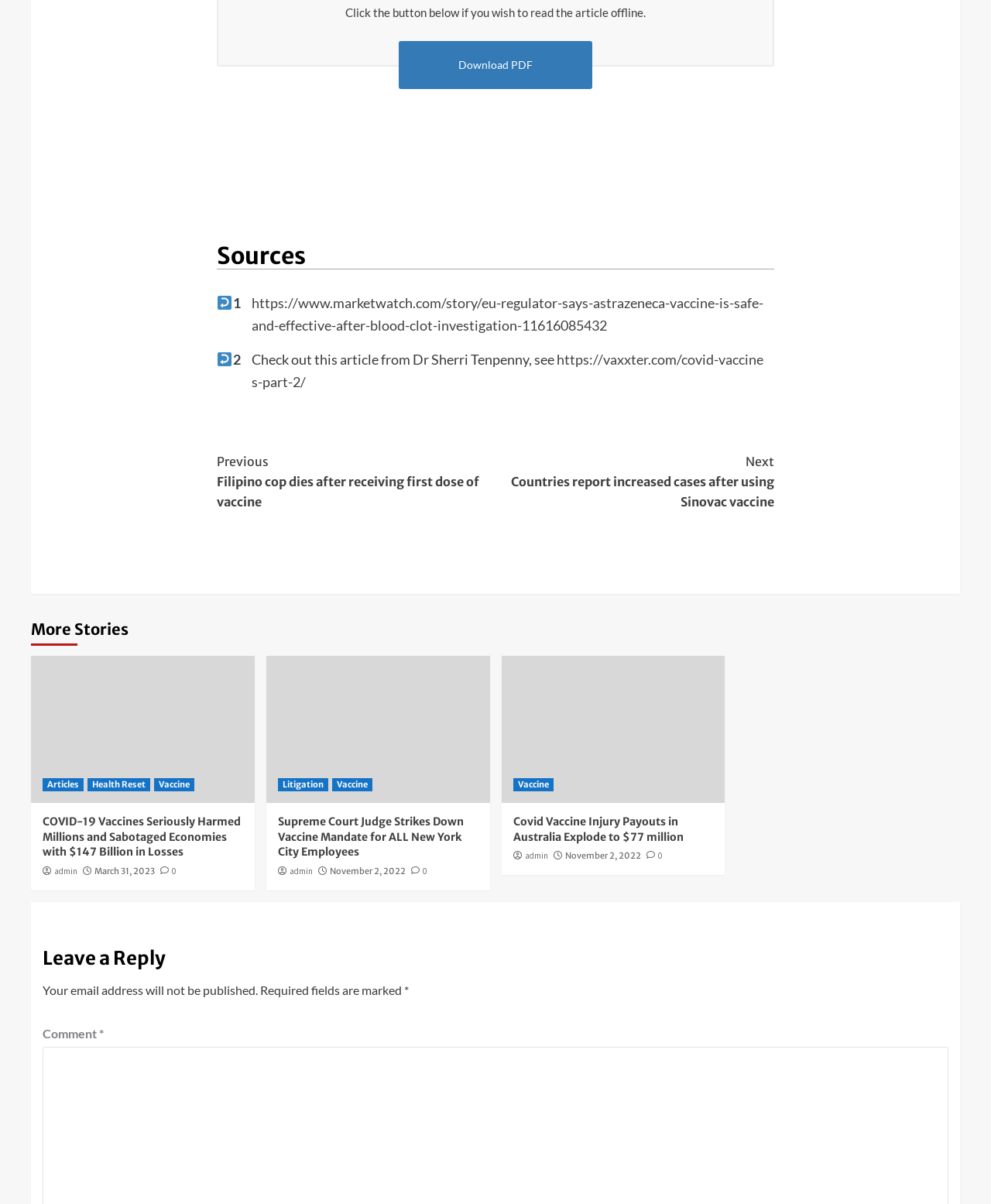Based on the image, provide a detailed response to the question:
What type of content is displayed in the figures?

The figures contain links to articles, as evidenced by the links 'Articles', 'Health Reset', 'Vaccine', etc. These links are likely related to the topic of the webpage.